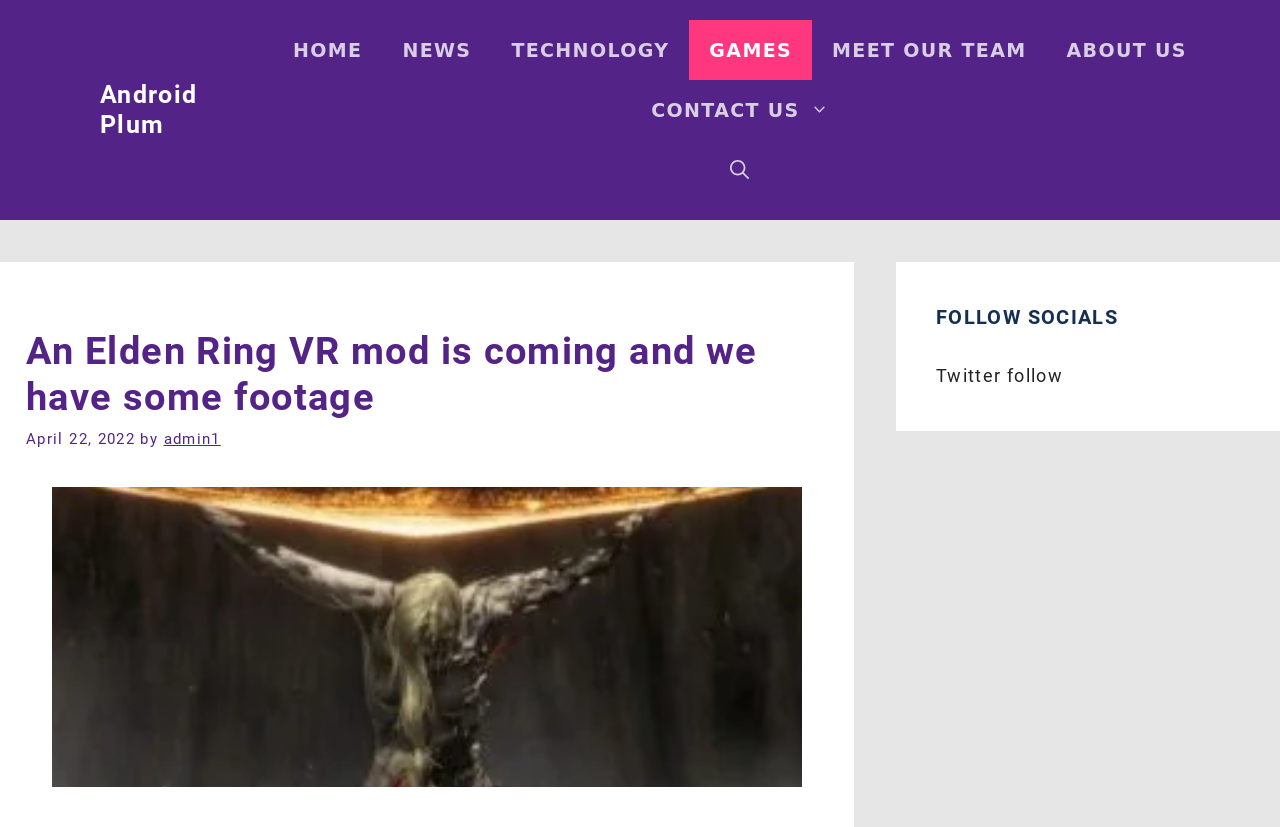Elaborate on the different components and information displayed on the webpage.

The webpage is about an Elden Ring VR mod, with a focus on a specific article. At the top, there is a banner with the site's name, "Android Plum", and a navigation menu with 7 links: "HOME", "NEWS", "TECHNOLOGY", "GAMES", "MEET OUR TEAM", "ABOUT US", and "CONTACT US". The navigation menu is positioned near the top of the page, spanning almost the entire width.

Below the navigation menu, there is a header section with a heading that reads "An Elden Ring VR mod is coming and we have some footage". This heading is accompanied by a timestamp, "April 22, 2022", and the author's name, "admin1". 

To the right of the header section, there is a large image related to the article, taking up a significant portion of the page. The image is positioned below the navigation menu and above the main content area.

On the right side of the page, there is a complementary section with a heading that reads "FOLLOW SOCIALS". This section contains a static text "follow" and is positioned below the main content area.

Overall, the webpage has a clear structure, with a prominent header section, a large image, and a navigation menu at the top. The main content area is focused on the article, with a clear title, timestamp, and author information.